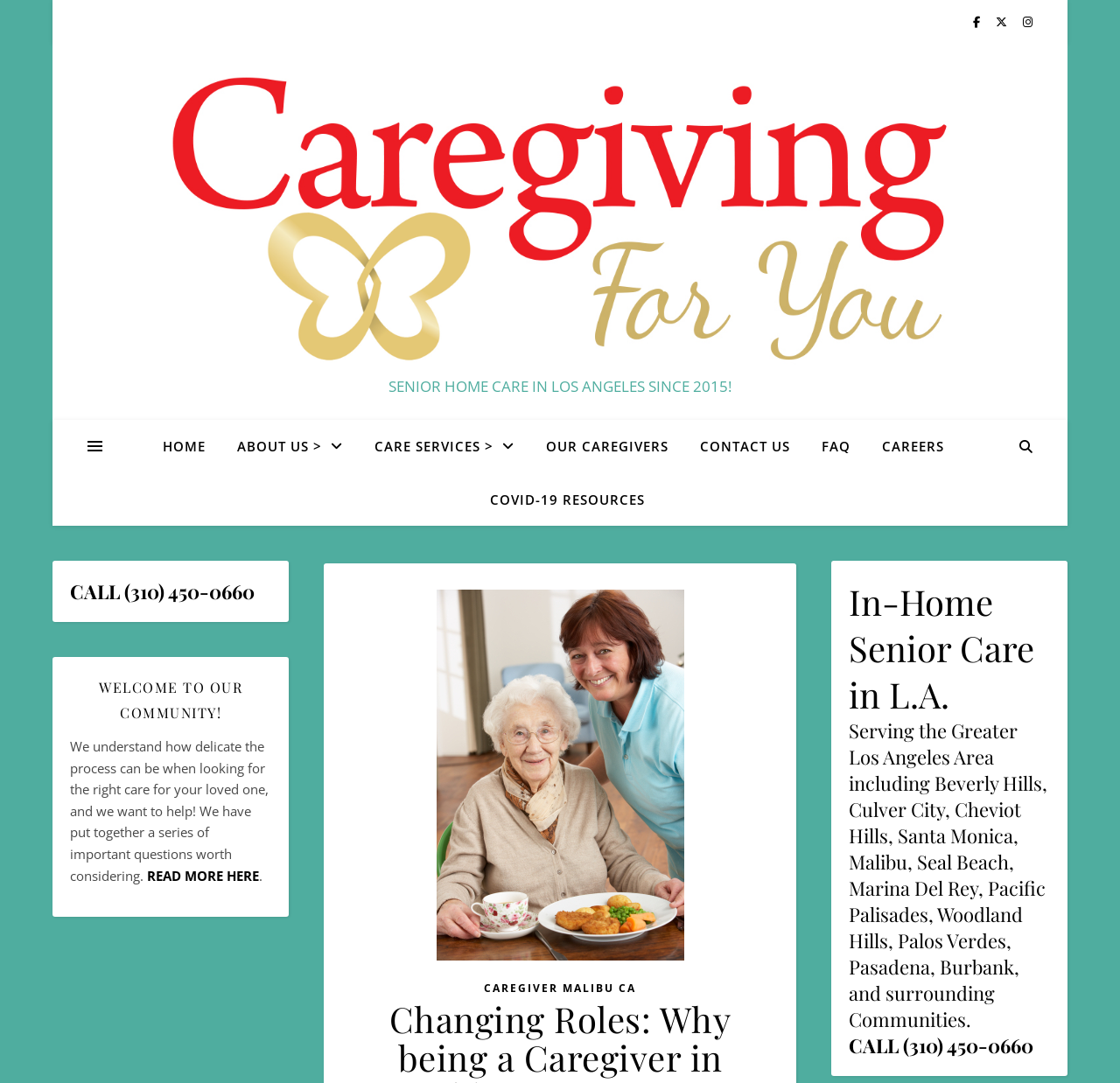Please identify the bounding box coordinates of the element's region that needs to be clicked to fulfill the following instruction: "Explore Zach Bryan's net worth". The bounding box coordinates should consist of four float numbers between 0 and 1, i.e., [left, top, right, bottom].

None